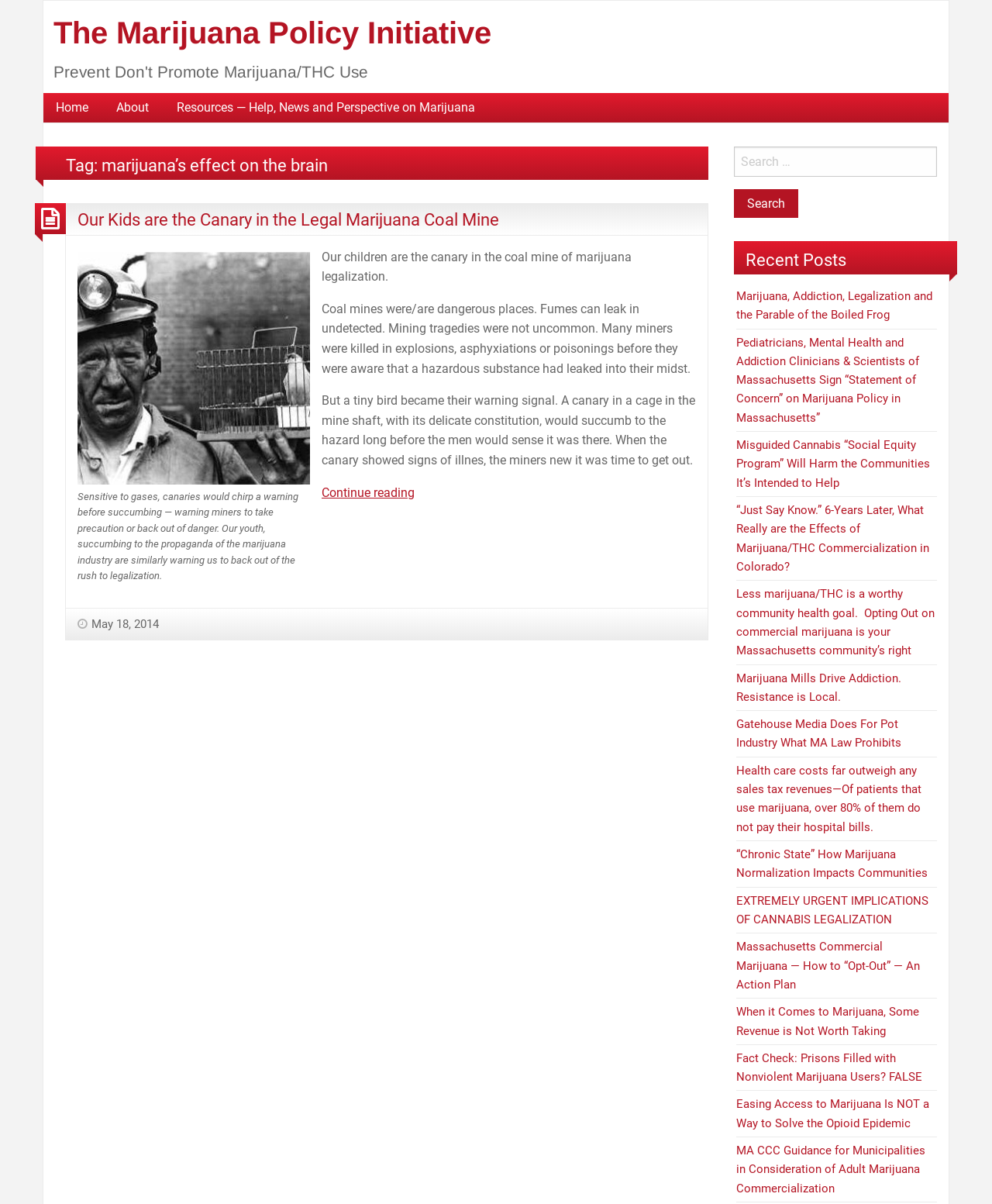What is the topic of the article?
Answer the question with as much detail as possible.

The topic of the article can be inferred from the heading element 'Tag: marijuana's effect on the brain' and the content of the article, which discusses the effects of marijuana on the brain.